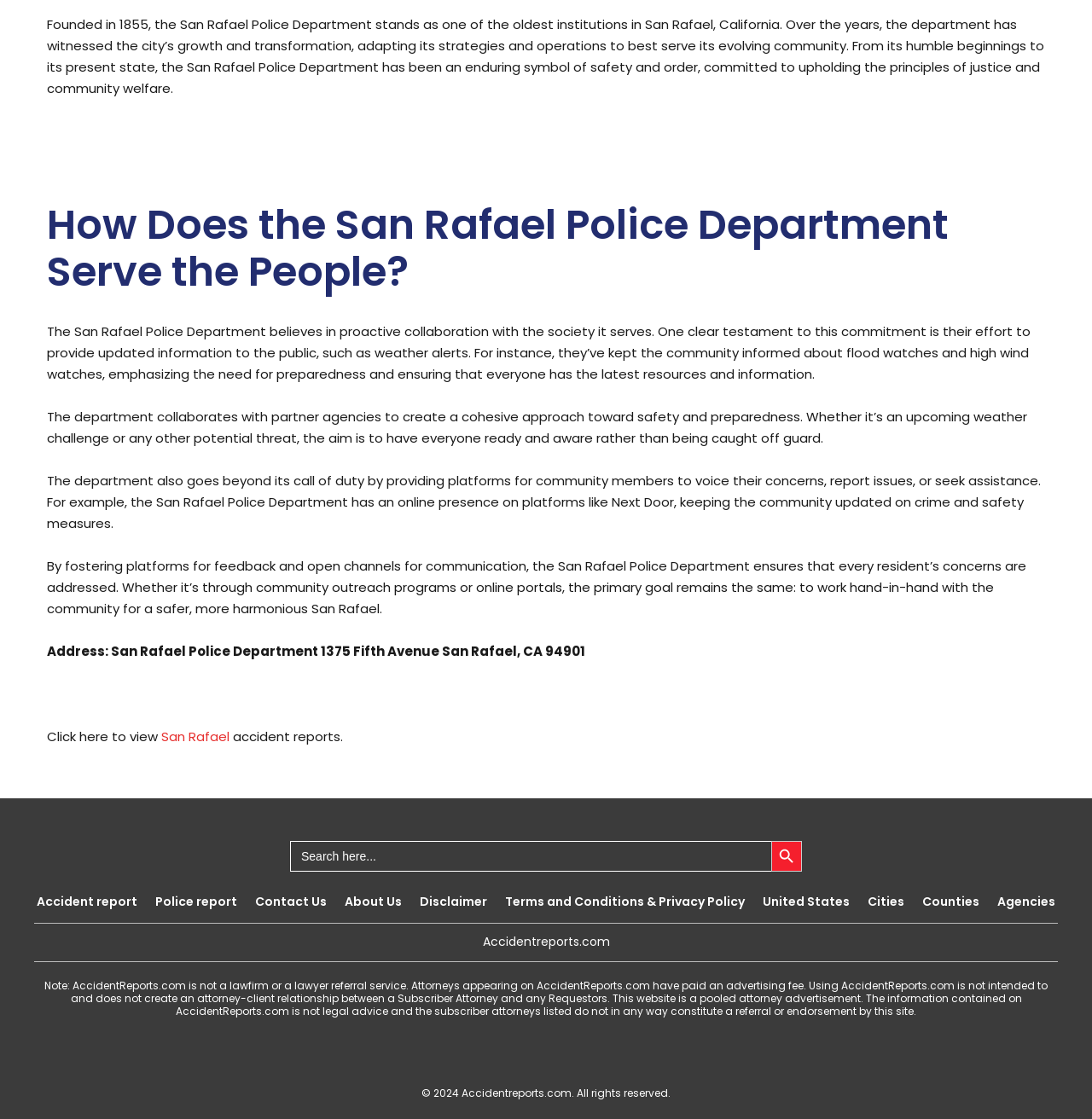Determine the coordinates of the bounding box that should be clicked to complete the instruction: "Check disclaimer". The coordinates should be represented by four float numbers between 0 and 1: [left, top, right, bottom].

[0.384, 0.798, 0.446, 0.813]